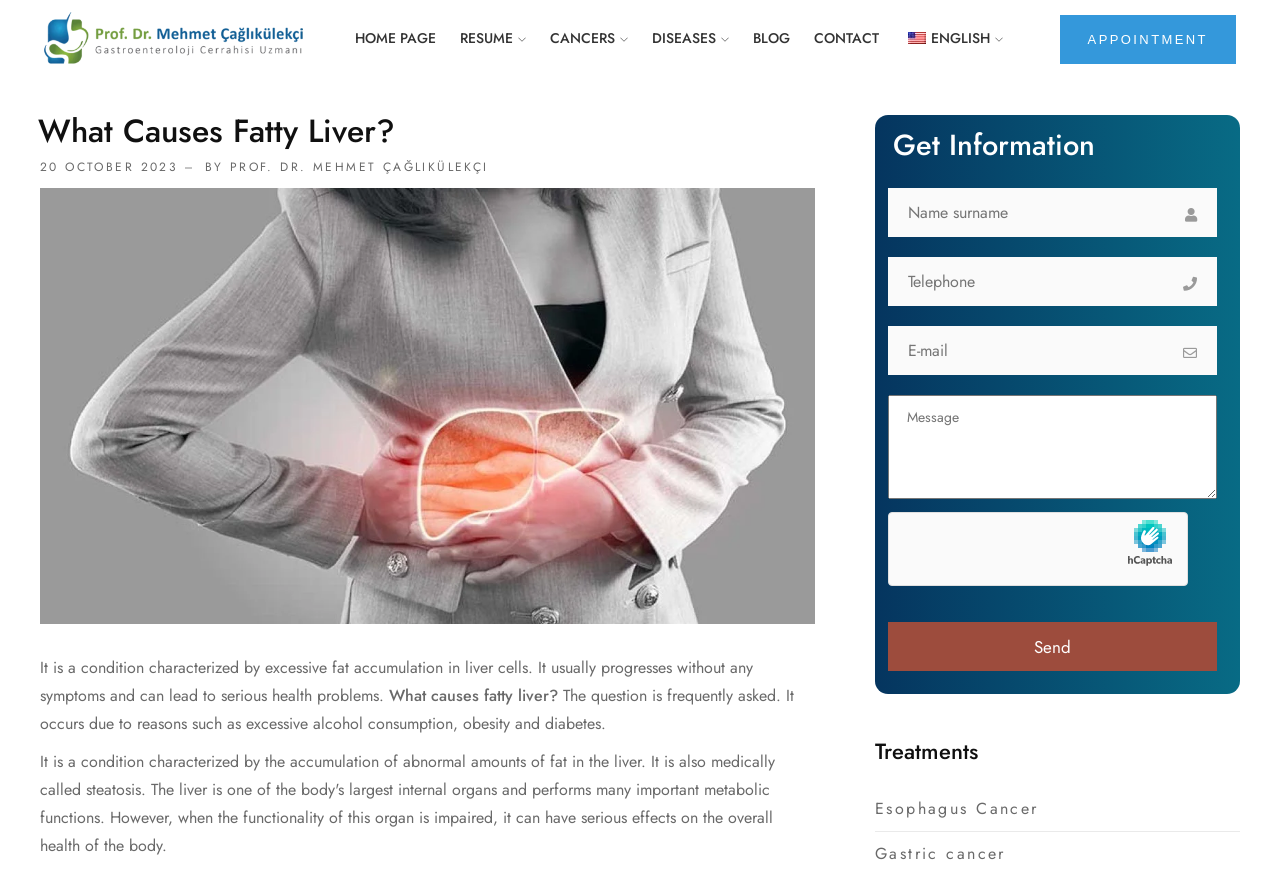What are the reasons for fatty liver?
Please provide a comprehensive answer based on the details in the screenshot.

According to the webpage, fatty liver occurs due to reasons such as excessive alcohol consumption, obesity, and diabetes.